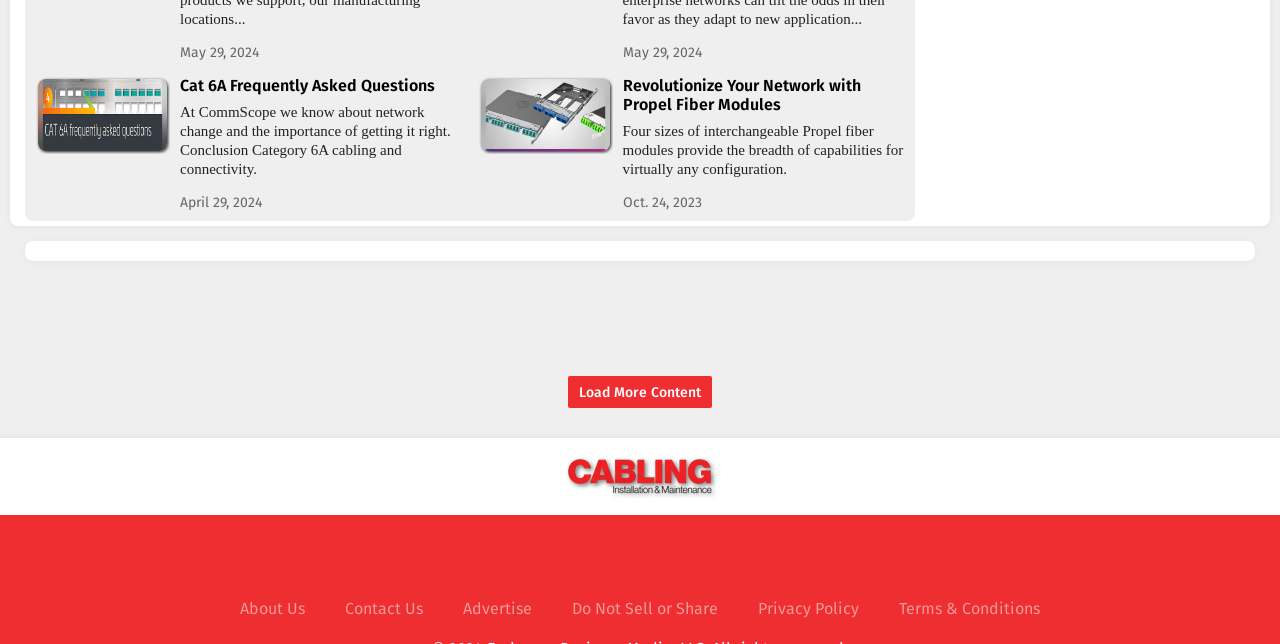Locate the bounding box coordinates of the area you need to click to fulfill this instruction: 'View Cat 6A Frequently Asked Questions'. The coordinates must be in the form of four float numbers ranging from 0 to 1: [left, top, right, bottom].

[0.141, 0.118, 0.361, 0.147]